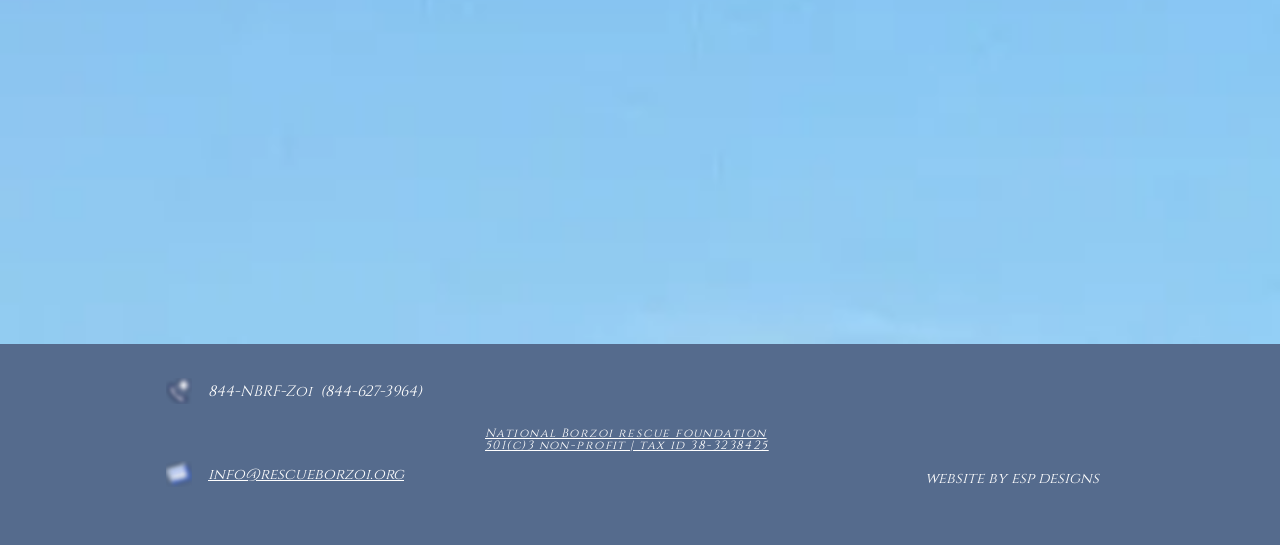Please answer the following question using a single word or phrase: 
How many social media links are there?

2